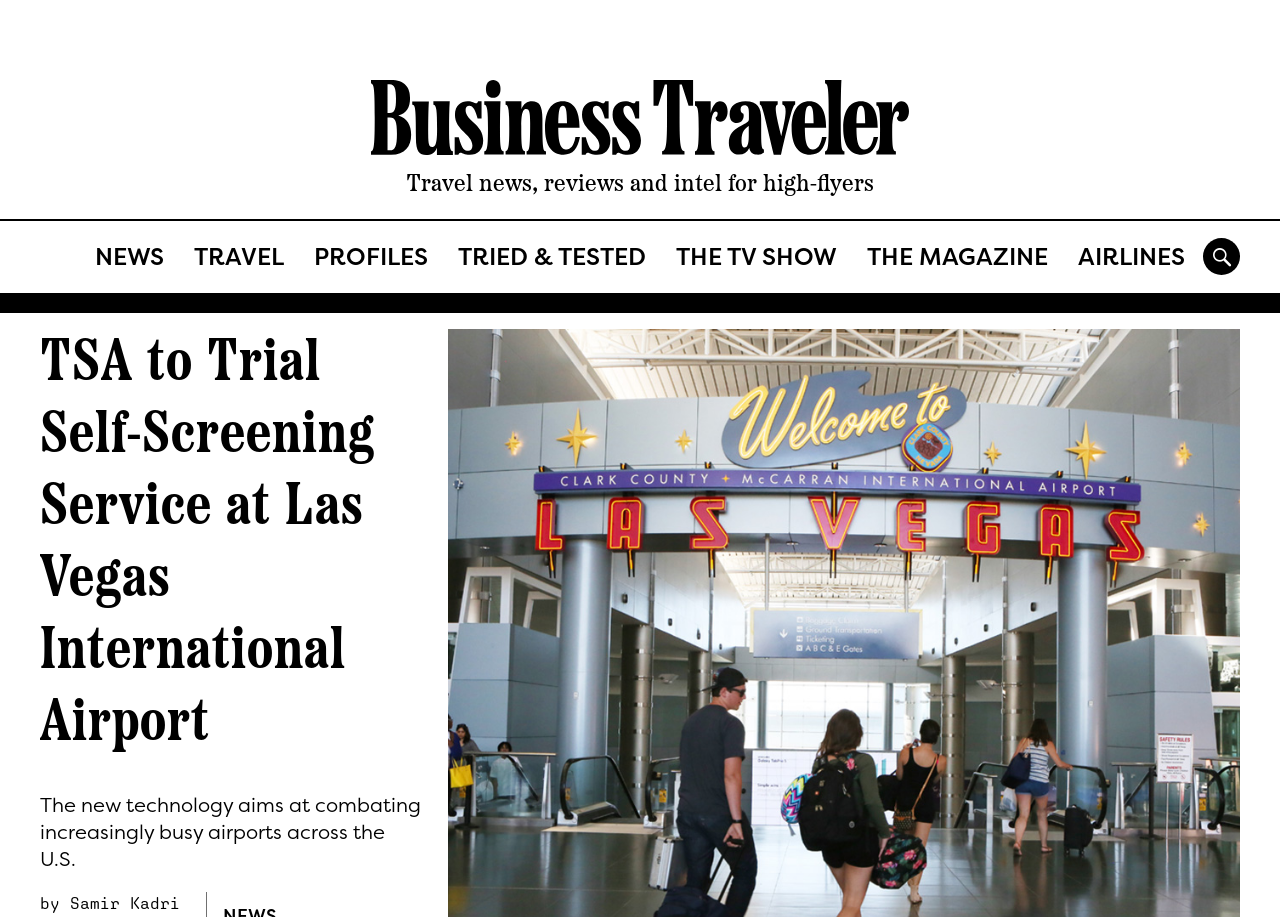Locate the bounding box of the UI element based on this description: "Travel". Provide four float numbers between 0 and 1 as [left, top, right, bottom].

[0.14, 0.261, 0.234, 0.3]